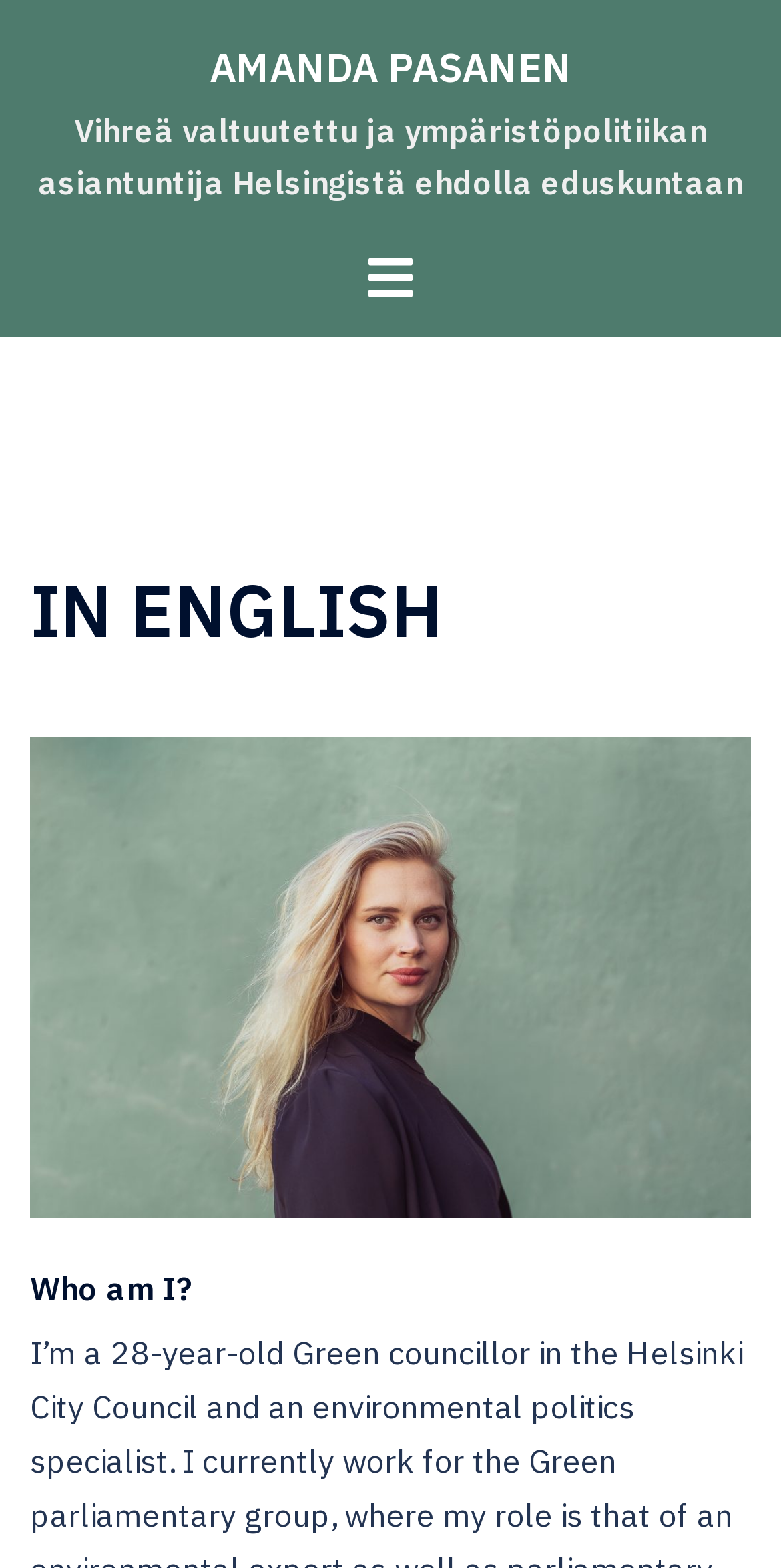Please reply to the following question using a single word or phrase: 
What is the language of the webpage?

English